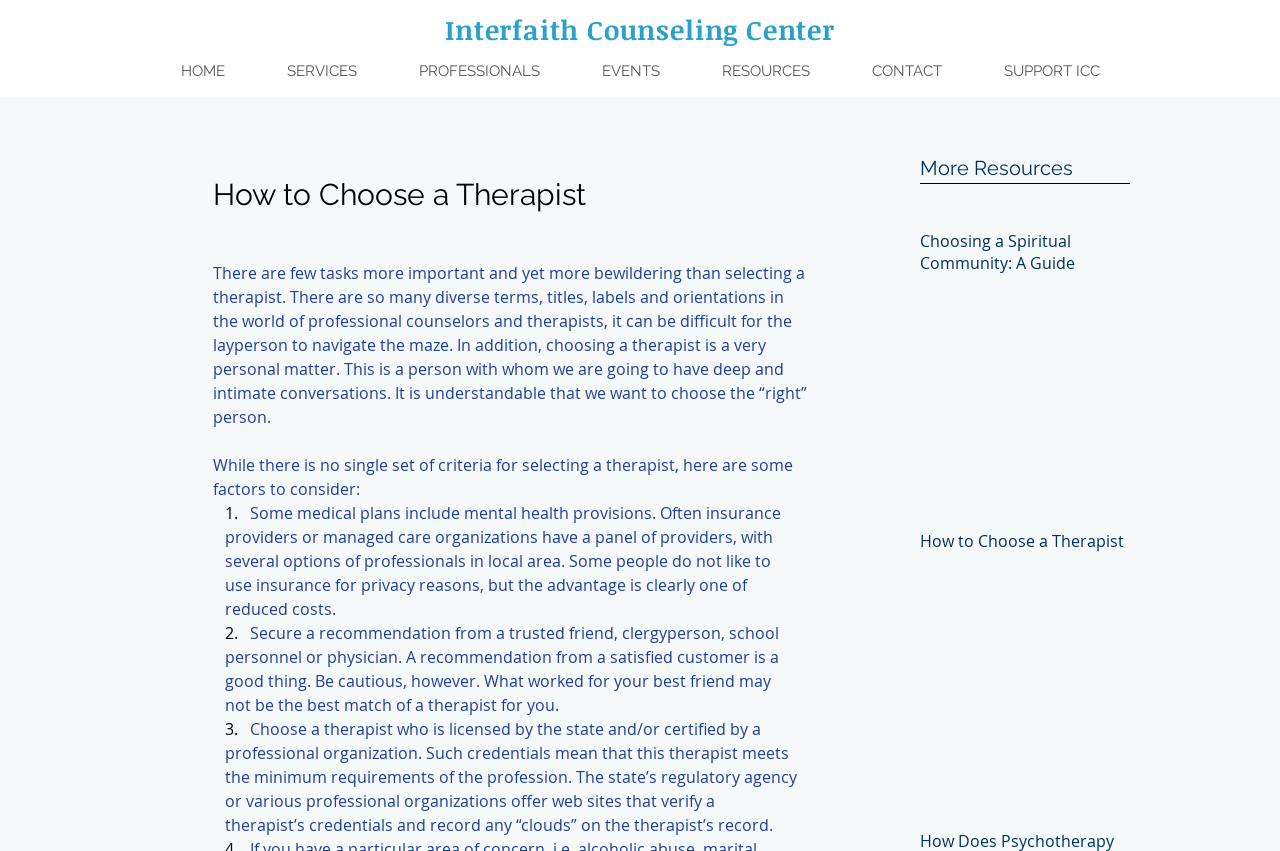Determine the bounding box coordinates of the clickable region to carry out the instruction: "Click on HOME".

[0.117, 0.069, 0.2, 0.099]